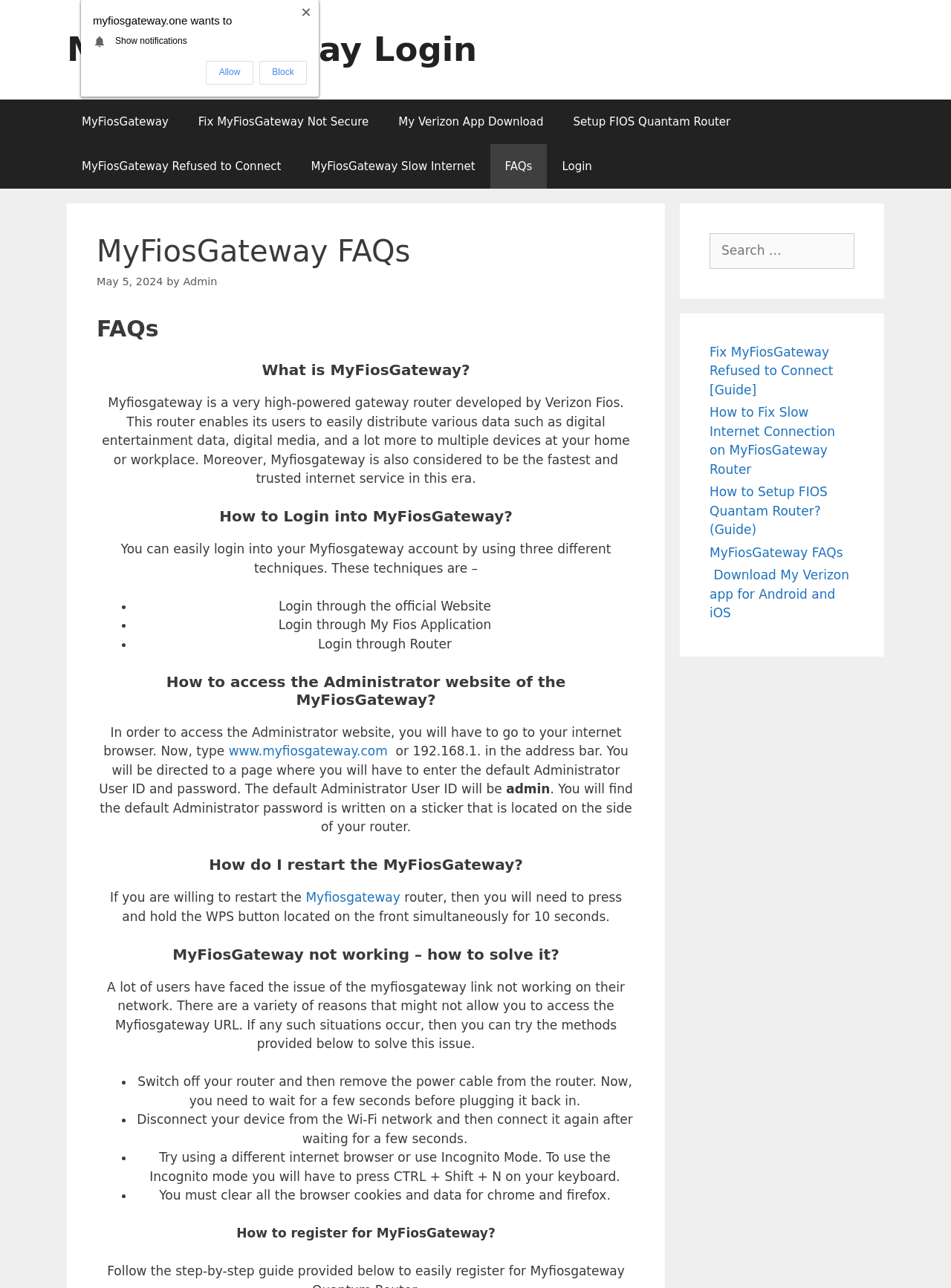Please respond to the question with a concise word or phrase:
What is the time of the comment from Omar Hashmi?

15:06